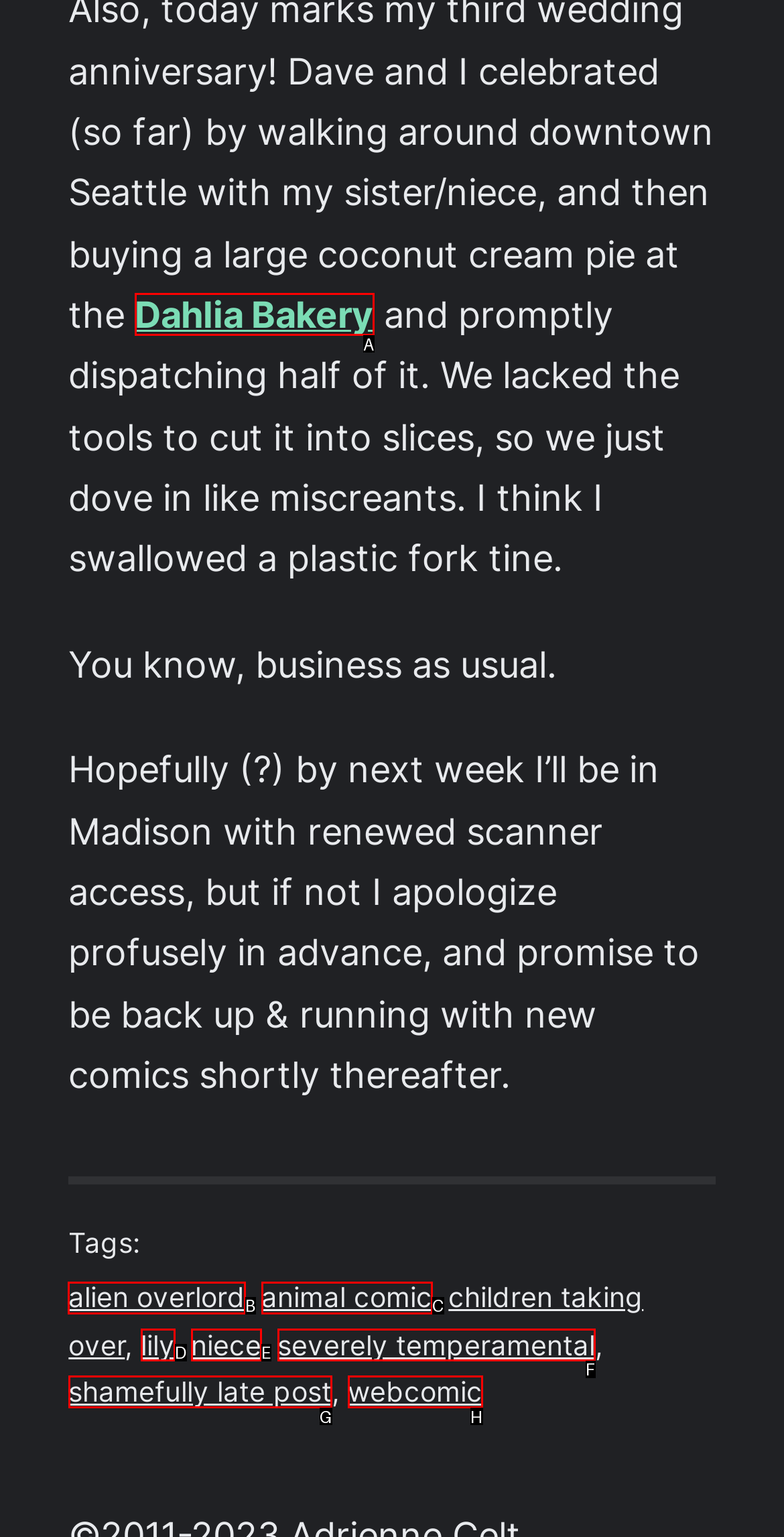From the available options, which lettered element should I click to complete this task: Read the comic tagged as alien overlord?

B